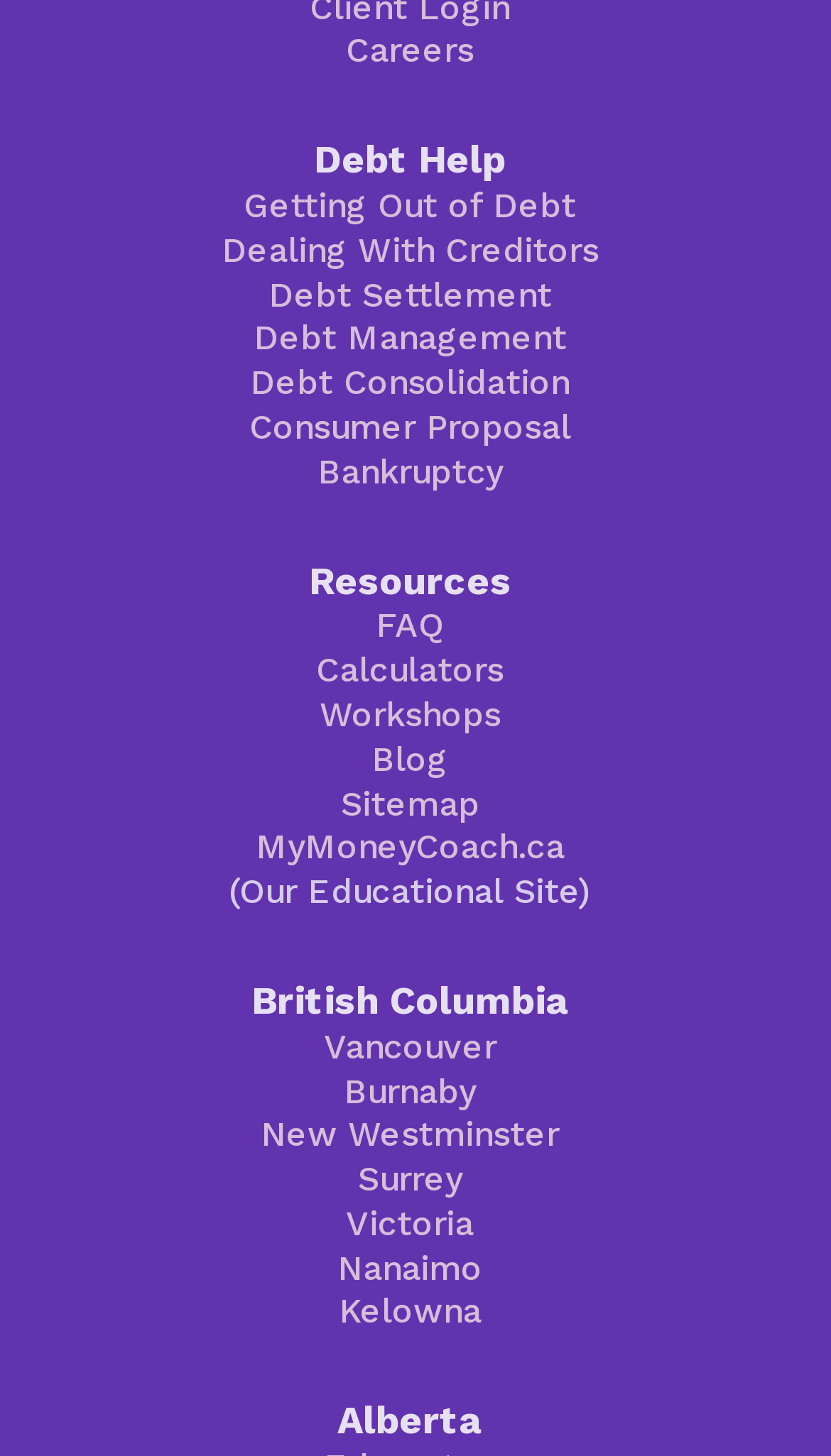Please predict the bounding box coordinates (top-left x, top-left y, bottom-right x, bottom-right y) for the UI element in the screenshot that fits the description: Getting Out of Debt

[0.294, 0.127, 0.694, 0.155]